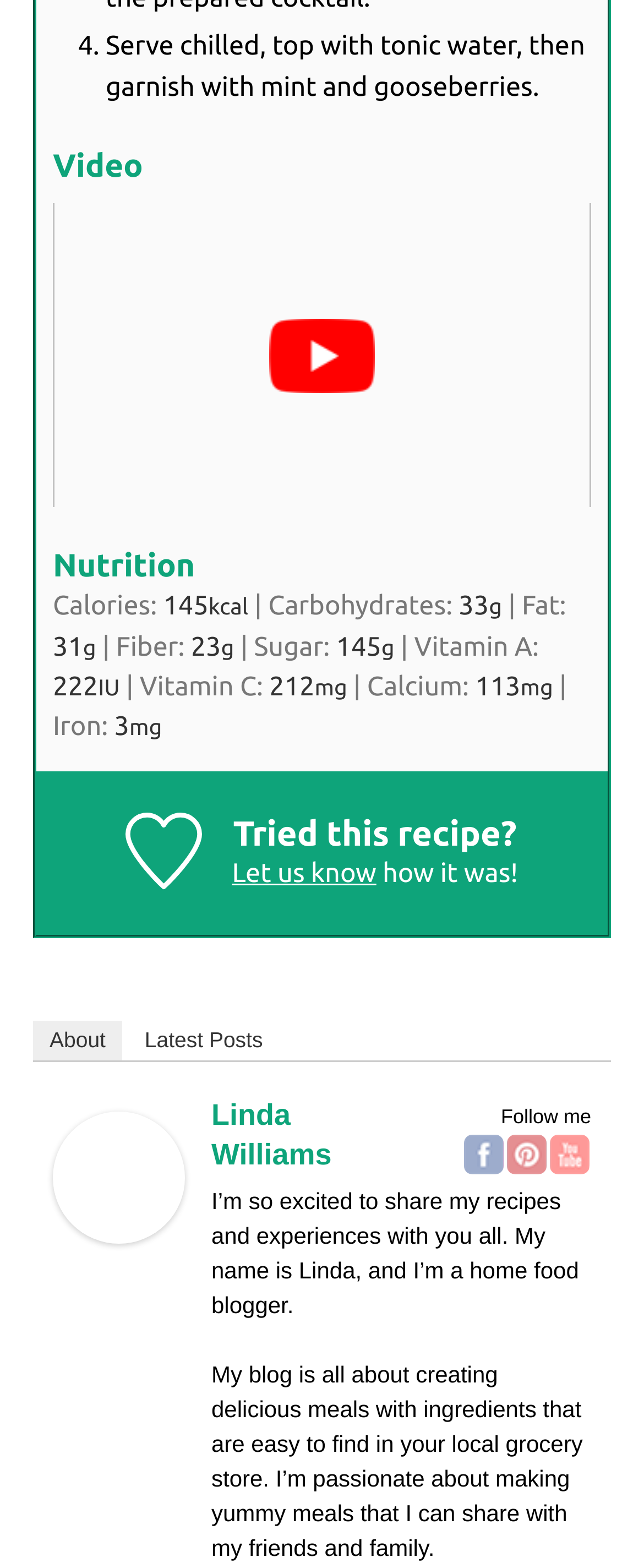What is the serving suggestion for this recipe?
Please answer the question with a single word or phrase, referencing the image.

Serve chilled, top with tonic water, then garnish with mint and gooseberries.